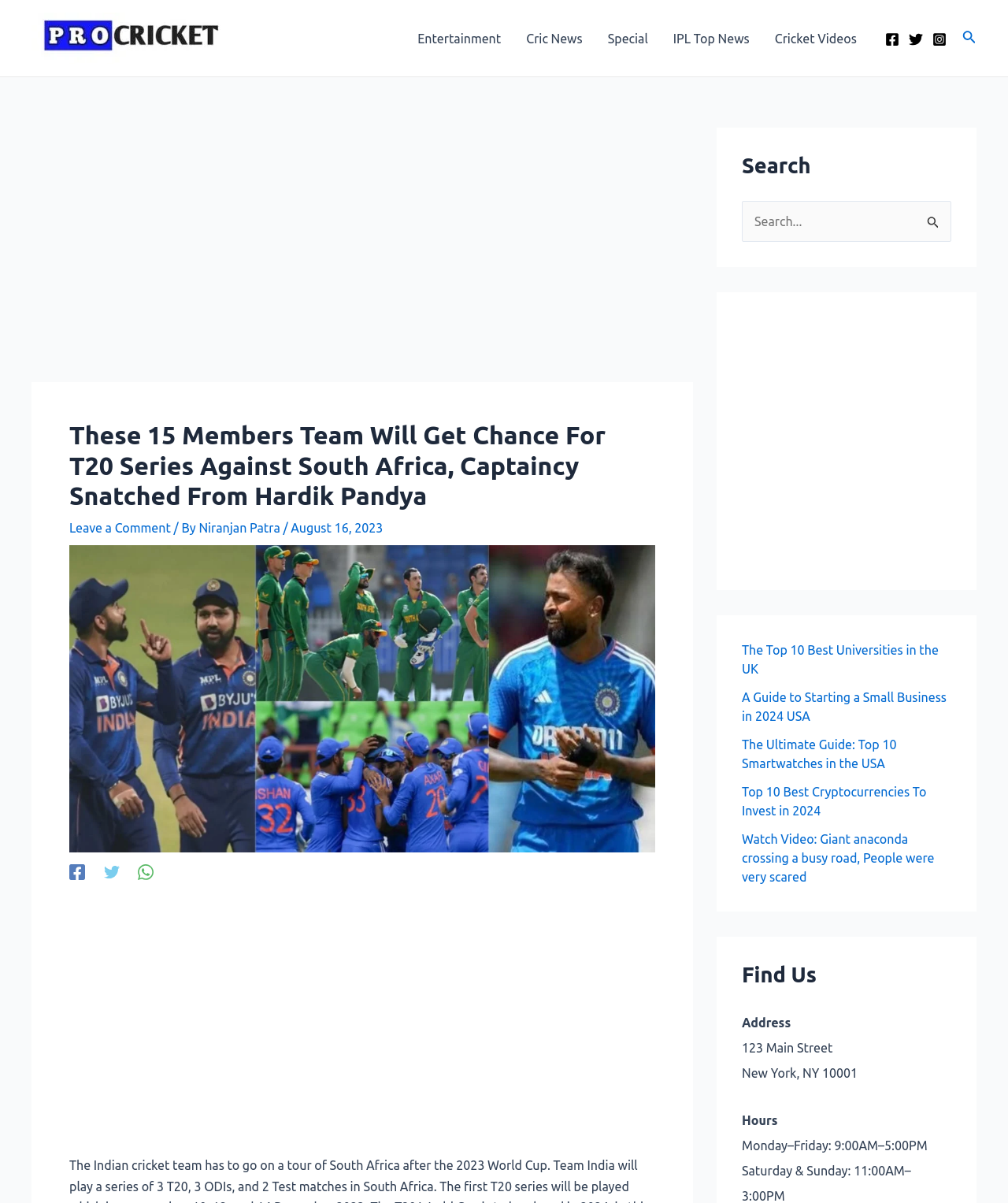Please predict the bounding box coordinates (top-left x, top-left y, bottom-right x, bottom-right y) for the UI element in the screenshot that fits the description: Special

[0.59, 0.006, 0.655, 0.058]